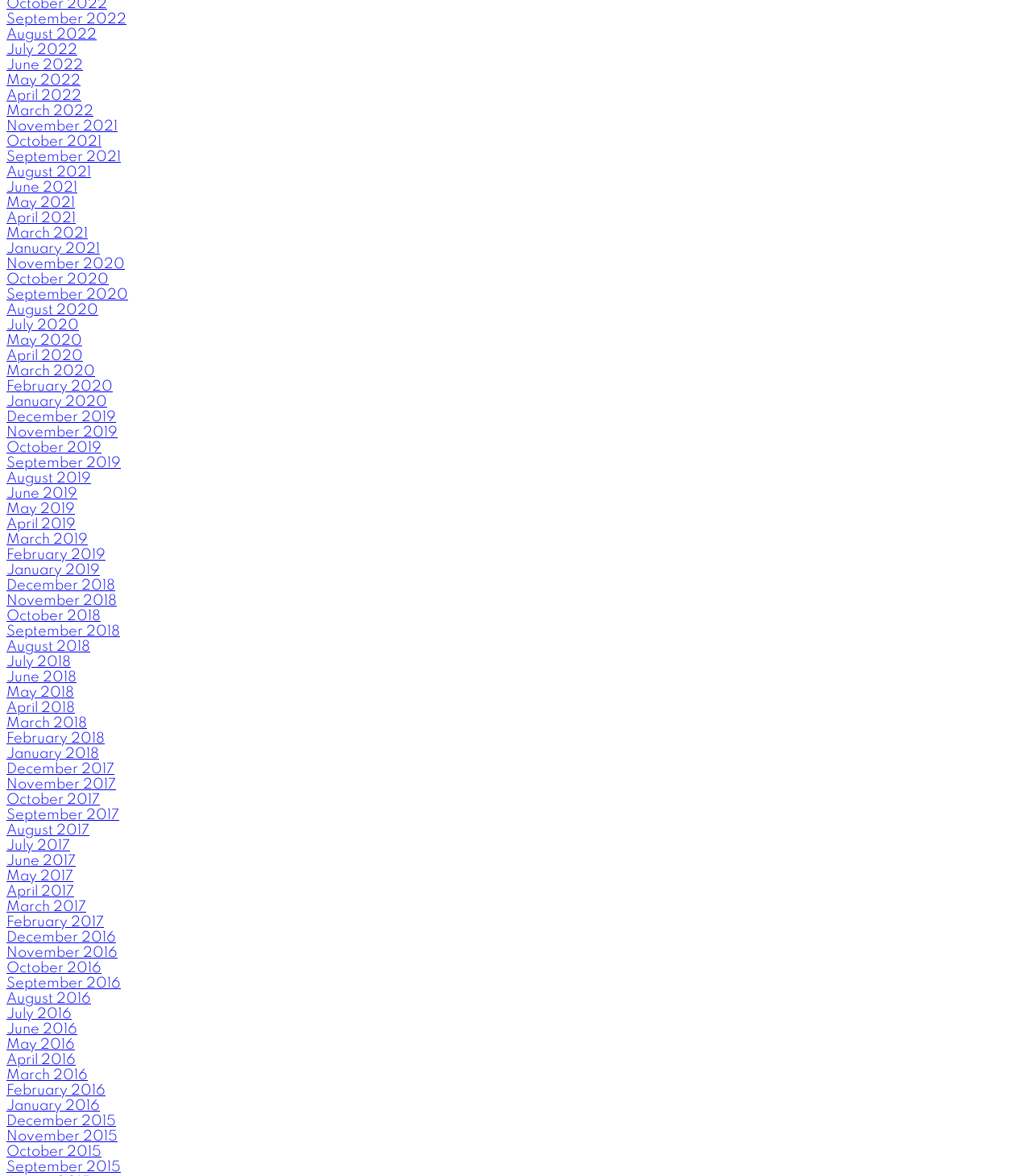Please determine the bounding box coordinates for the UI element described here. Use the format (top-left x, top-left y, bottom-right x, bottom-right y) with values bounded between 0 and 1: January 2016

[0.006, 0.934, 0.097, 0.946]